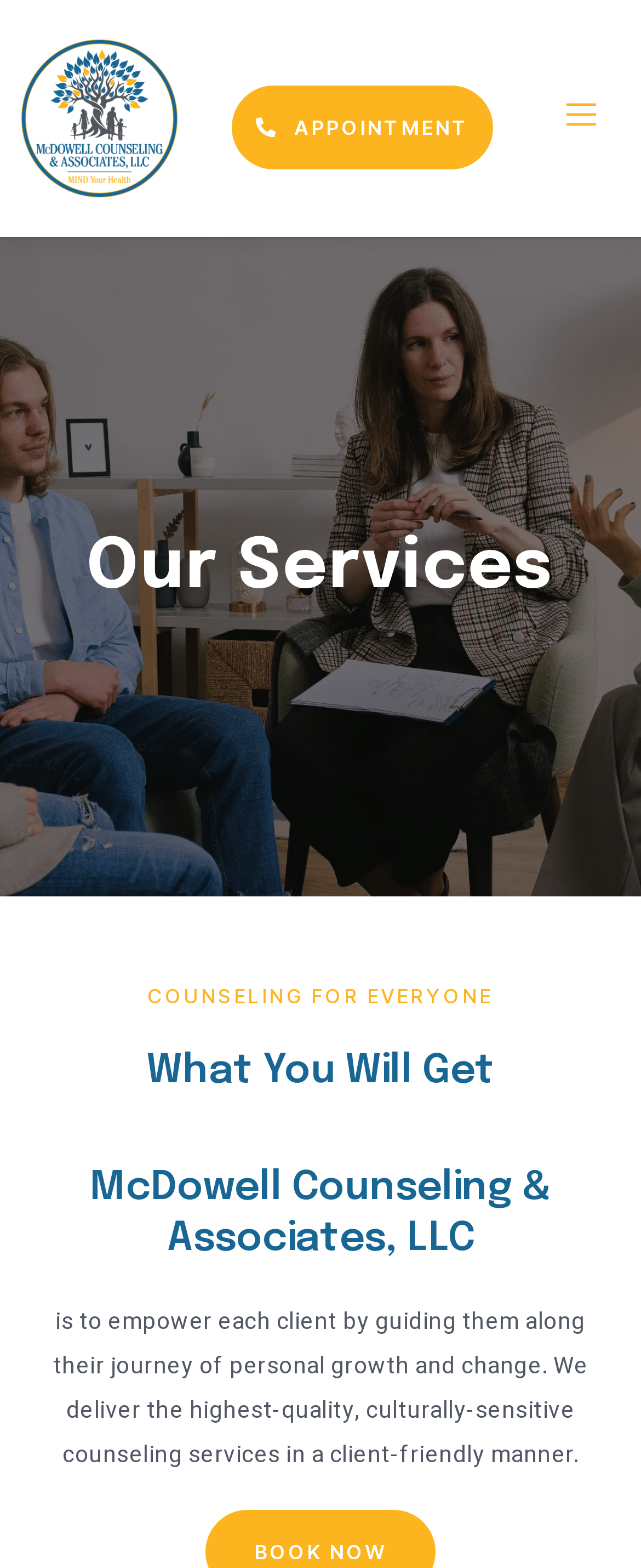What is the focus of the counseling service? Refer to the image and provide a one-word or short phrase answer.

Personal growth and change